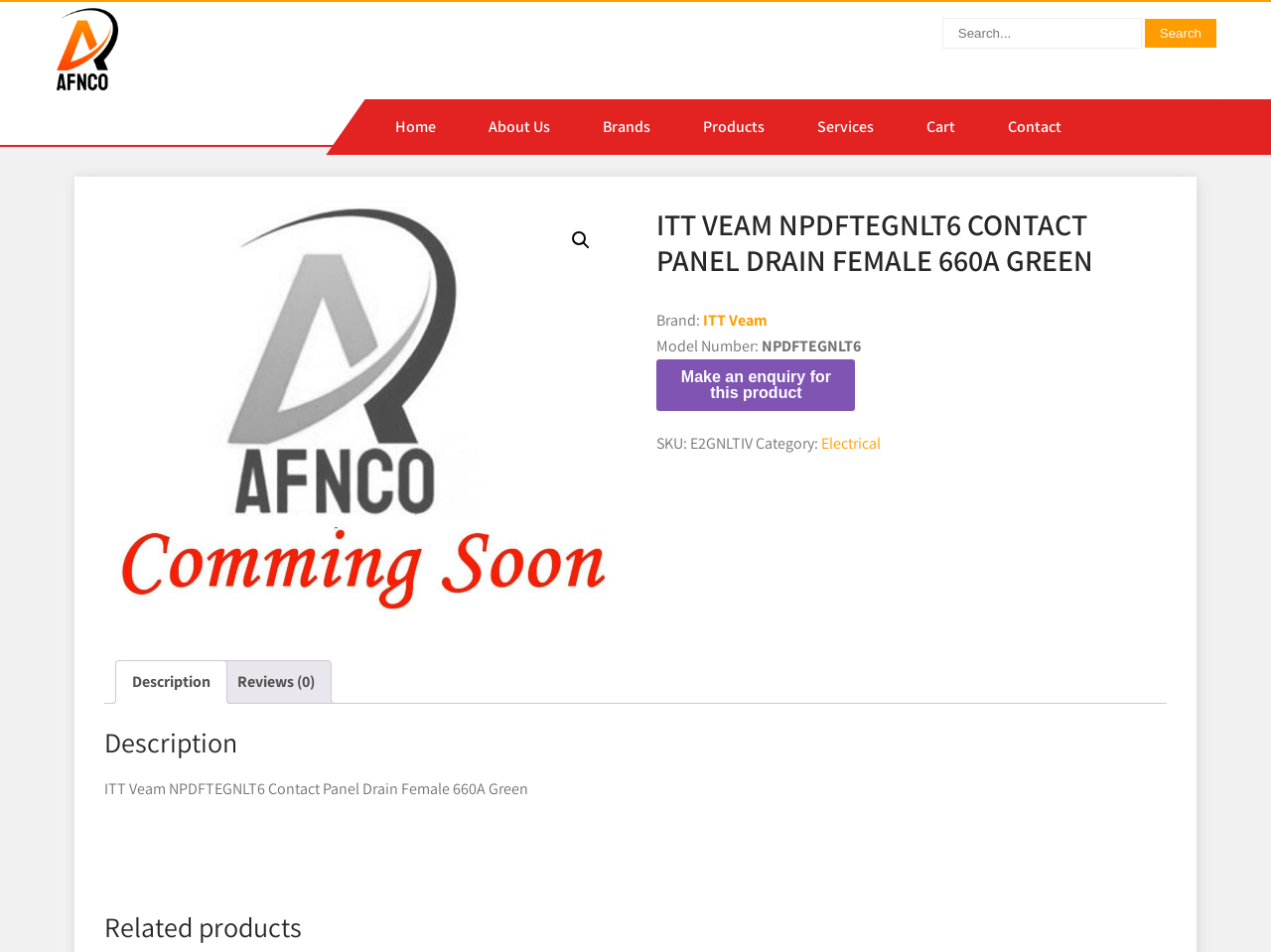Find the bounding box coordinates of the element's region that should be clicked in order to follow the given instruction: "View related products". The coordinates should consist of four float numbers between 0 and 1, i.e., [left, top, right, bottom].

[0.082, 0.96, 0.918, 0.989]